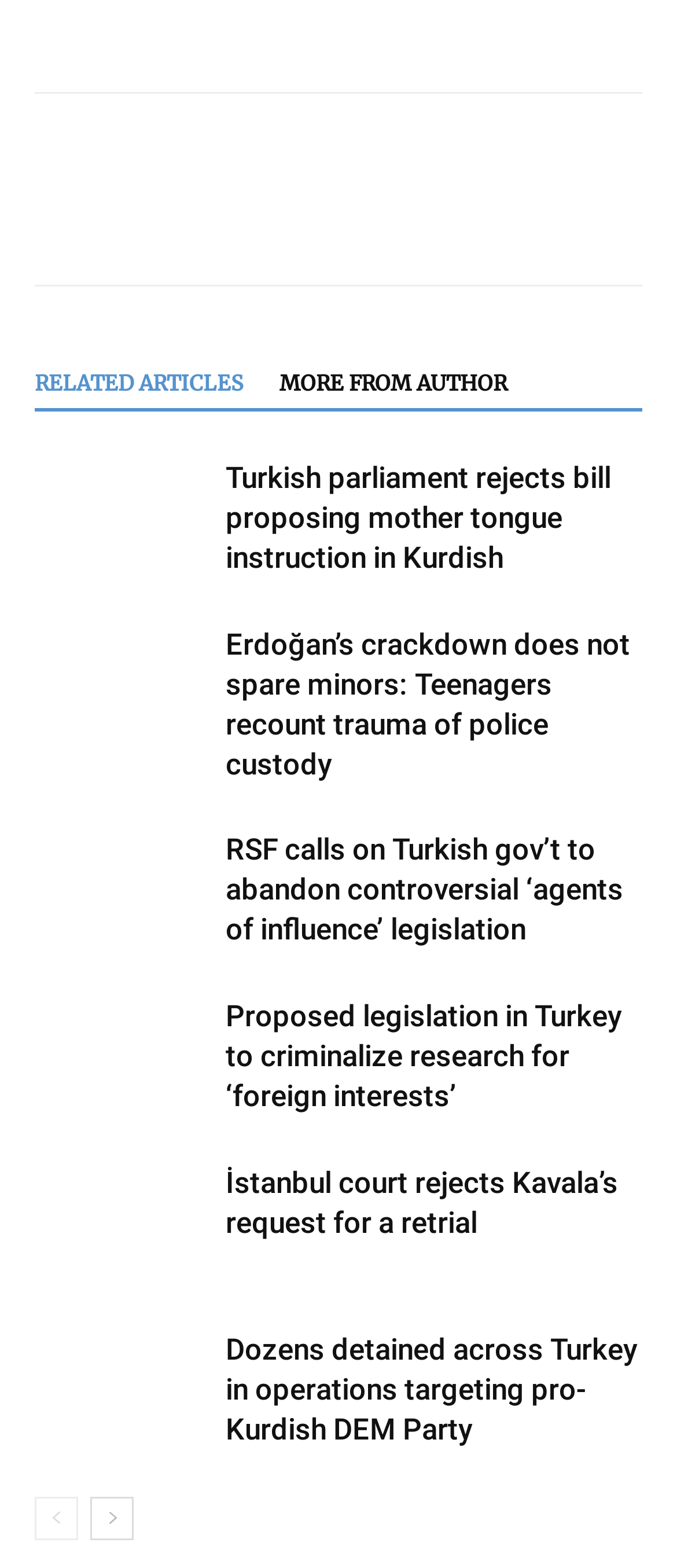Provide your answer to the question using just one word or phrase: How many navigation links are at the bottom of the page?

2